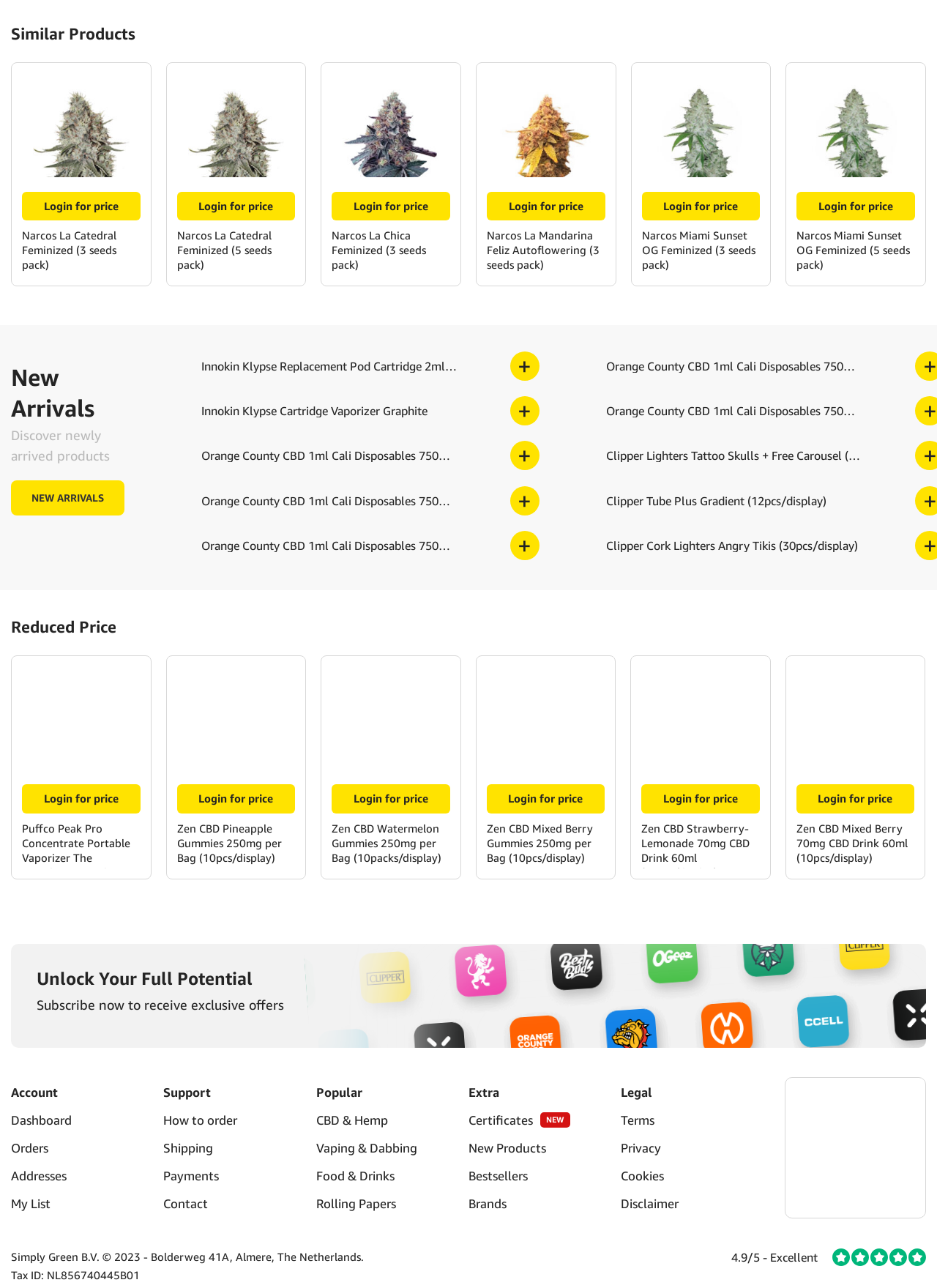Please provide a brief answer to the question using only one word or phrase: 
How many products are under 'Similar Products'?

6